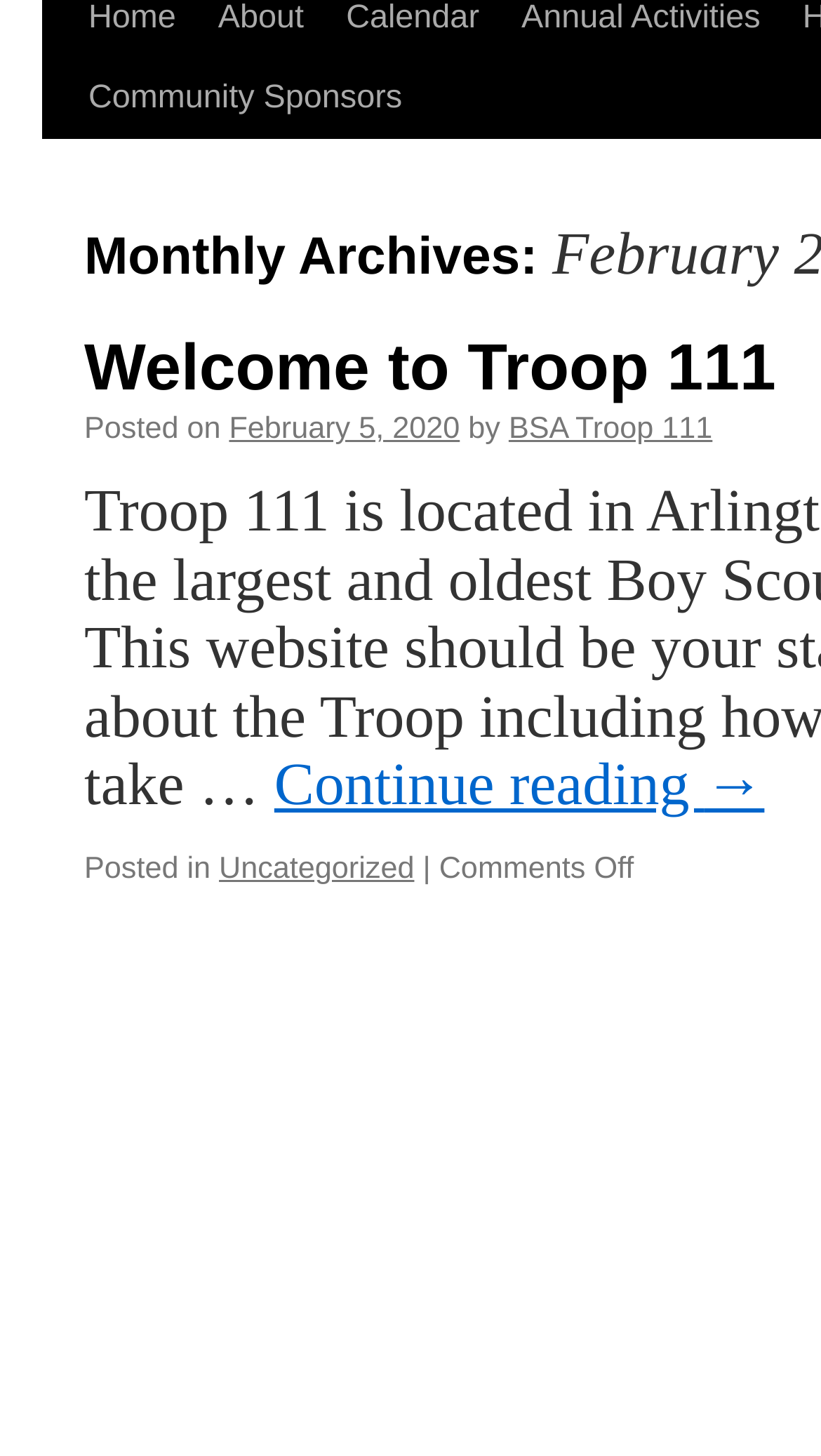Provide the bounding box coordinates for the UI element described in this sentence: "February 5, 2020". The coordinates should be four float values between 0 and 1, i.e., [left, top, right, bottom].

[0.279, 0.284, 0.56, 0.307]